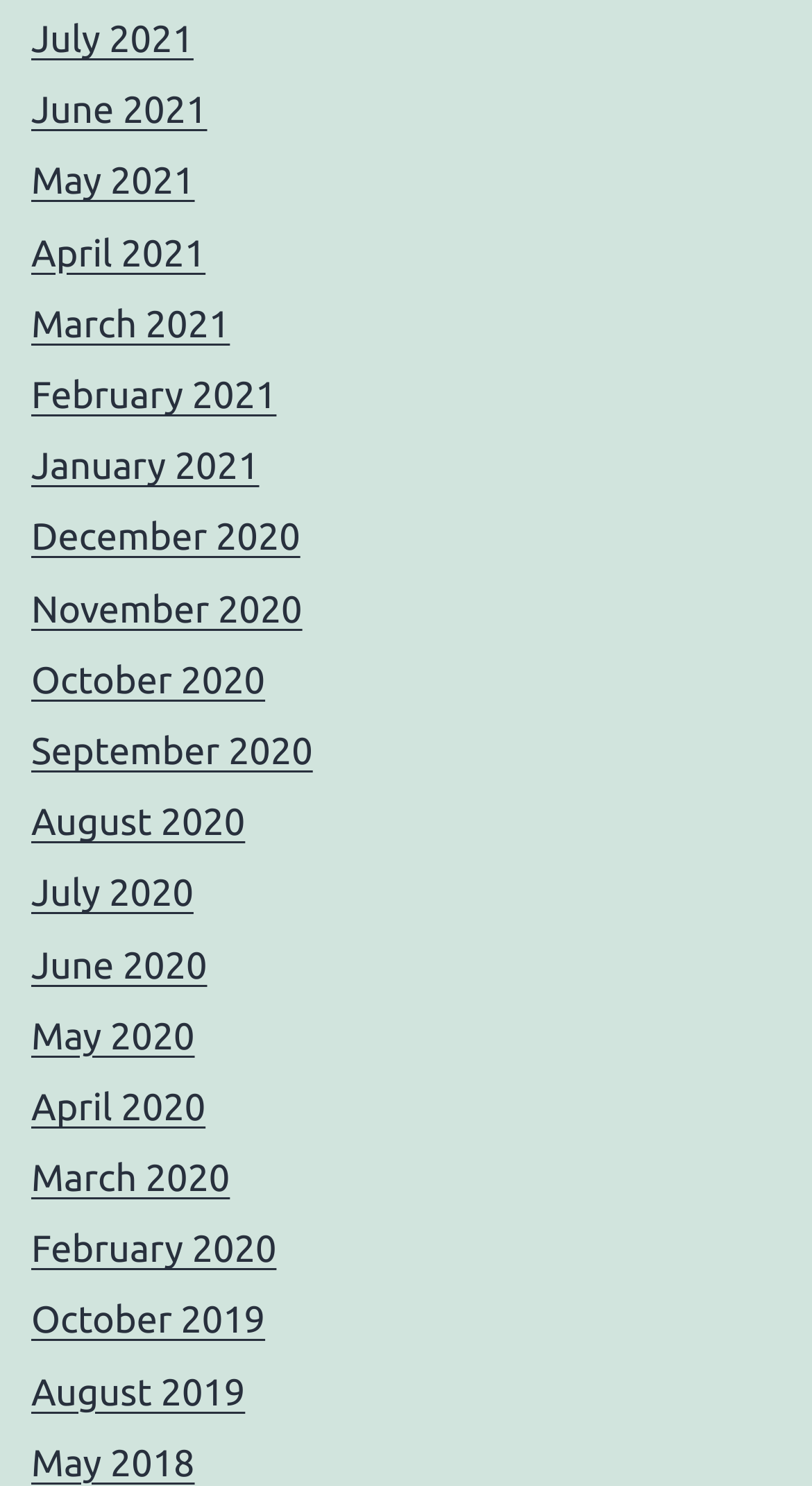Find the bounding box coordinates of the element to click in order to complete the given instruction: "view August 2020."

[0.038, 0.54, 0.302, 0.568]